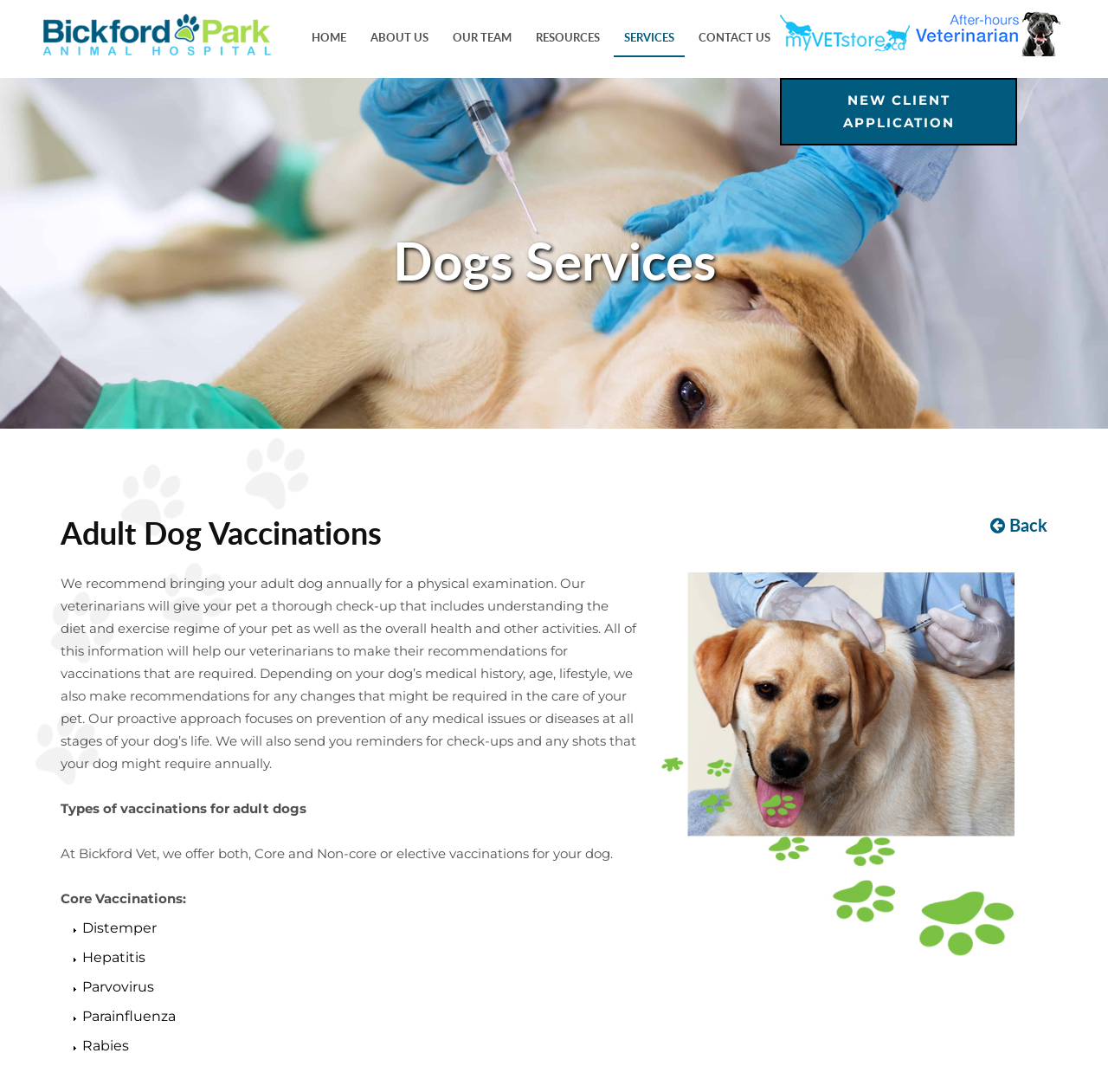What is the name of the veterinary clinic?
Please provide a comprehensive and detailed answer to the question.

The name of the veterinary clinic can be inferred from the logo link at the top left corner of the webpage, which has a bounding box coordinate of [0.055, 0.01, 0.26, 0.025]. The OCR text of the image inside the link is also 'logo', suggesting that it is the logo of the clinic. Furthermore, the text 'Bickford Vet' is mentioned in the content of the webpage, specifically in the section about vaccinations for adult dogs.